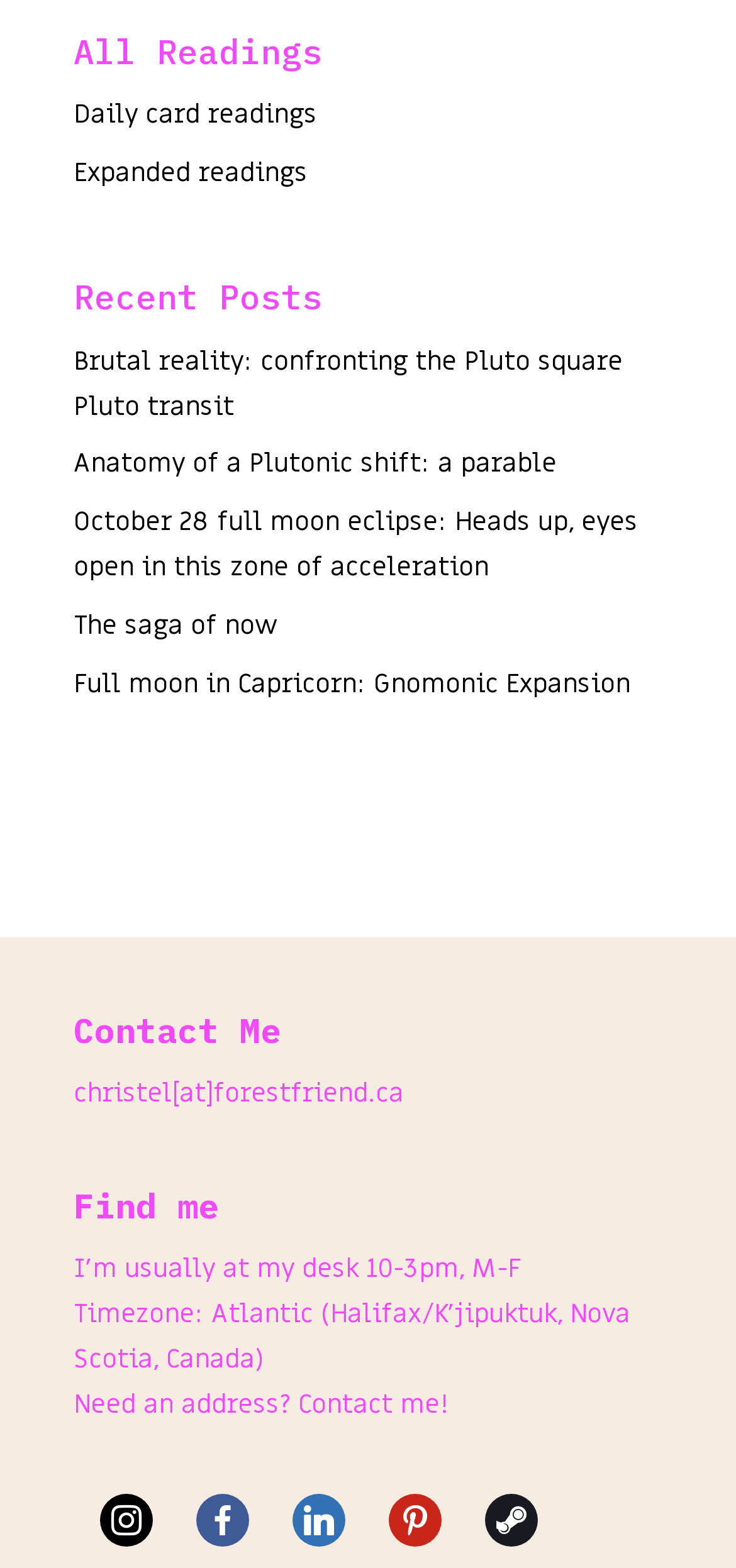Utilize the details in the image to give a detailed response to the question: How many links are under 'All Readings'?

I counted the number of links under the 'All Readings' heading, which are 'Daily card readings' and 'Expanded readings', so there are 2 links.